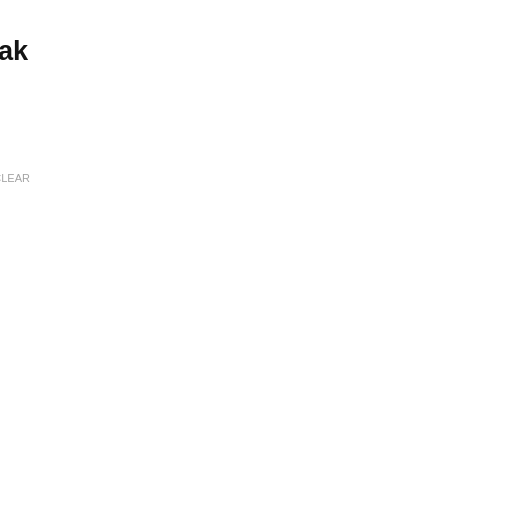Where is the shirt printed?
Examine the screenshot and reply with a single word or phrase.

USA